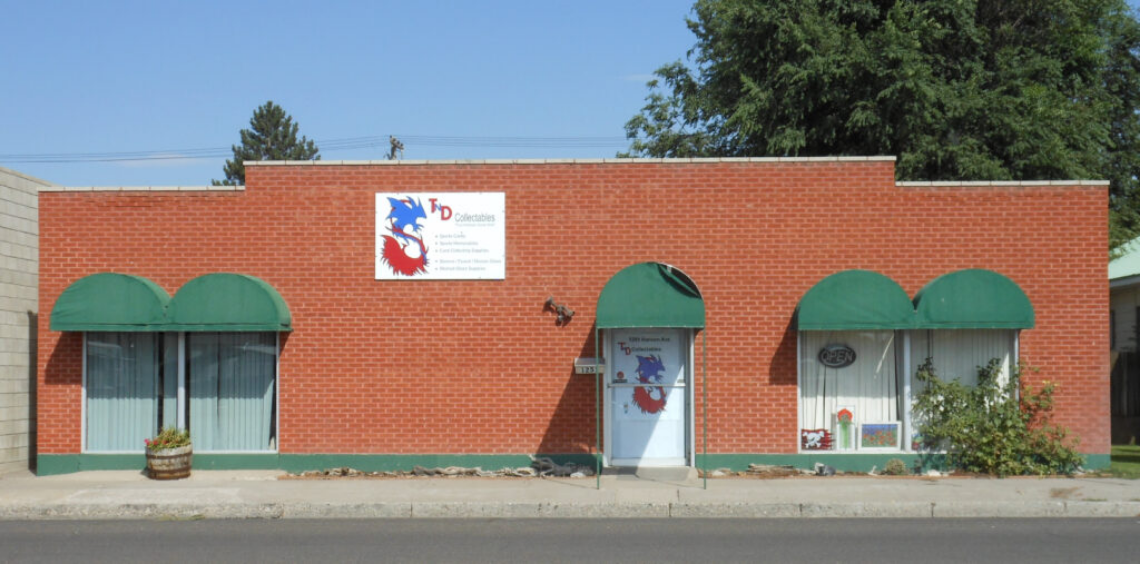Describe every significant element in the image thoroughly.

The image features the storefront of "TnD Collectables," located at 1251 Hansen Ave., Burley, ID. The building is characterized by its vibrant red brick façade and distinctive green awnings over the large front windows, which showcase a captivating arrangement of collectibles inside. Above the entrance, a sign prominently displays the name of the establishment in bold lettering, accompanied by the business's logo. The door to the store is painted white, inviting customers to step inside. The surrounding area is adorned with greenery and a wooden barrel planter, enhancing the welcoming atmosphere of this unique collectible shop. The clear blue sky and trees in the background add to the overall charm of the scene.